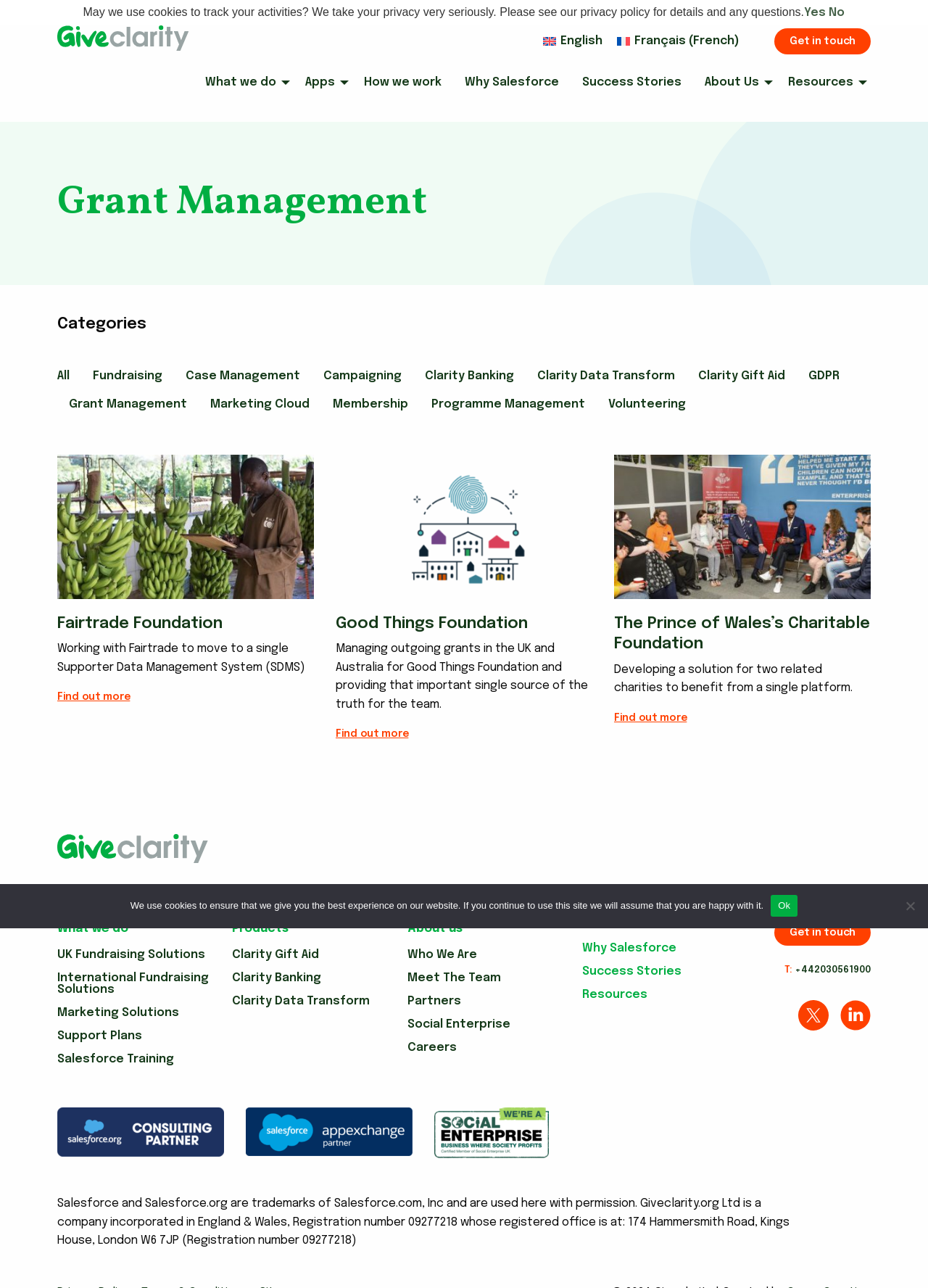How many languages are supported?
Please interpret the details in the image and answer the question thoroughly.

I looked at the links at the top of the page and found two language options, which are 'English' and 'Français (French)', so there are 2 languages supported.